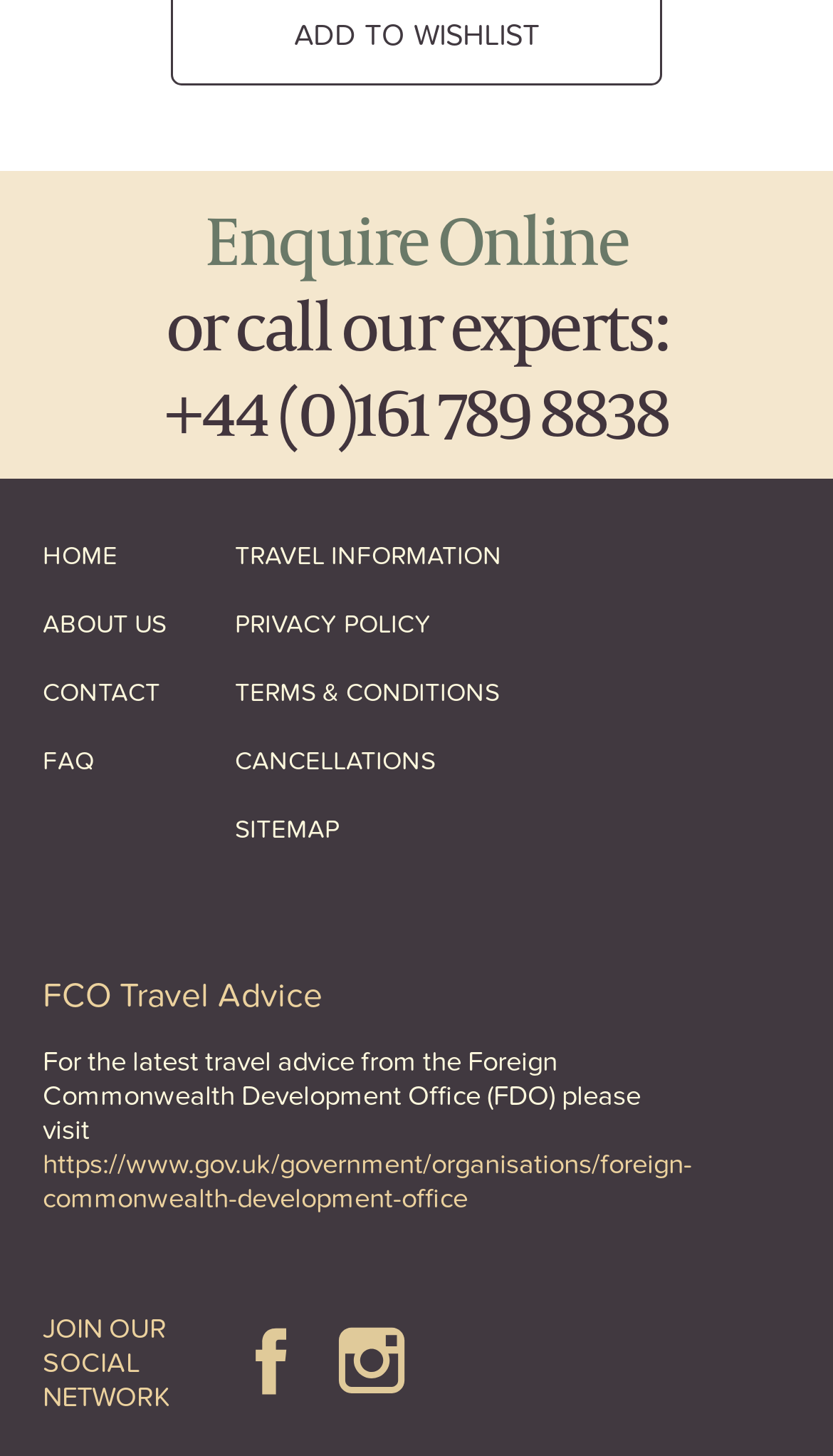Determine the bounding box coordinates for the element that should be clicked to follow this instruction: "Add to wishlist". The coordinates should be given as four float numbers between 0 and 1, in the format [left, top, right, bottom].

[0.353, 0.011, 0.647, 0.036]